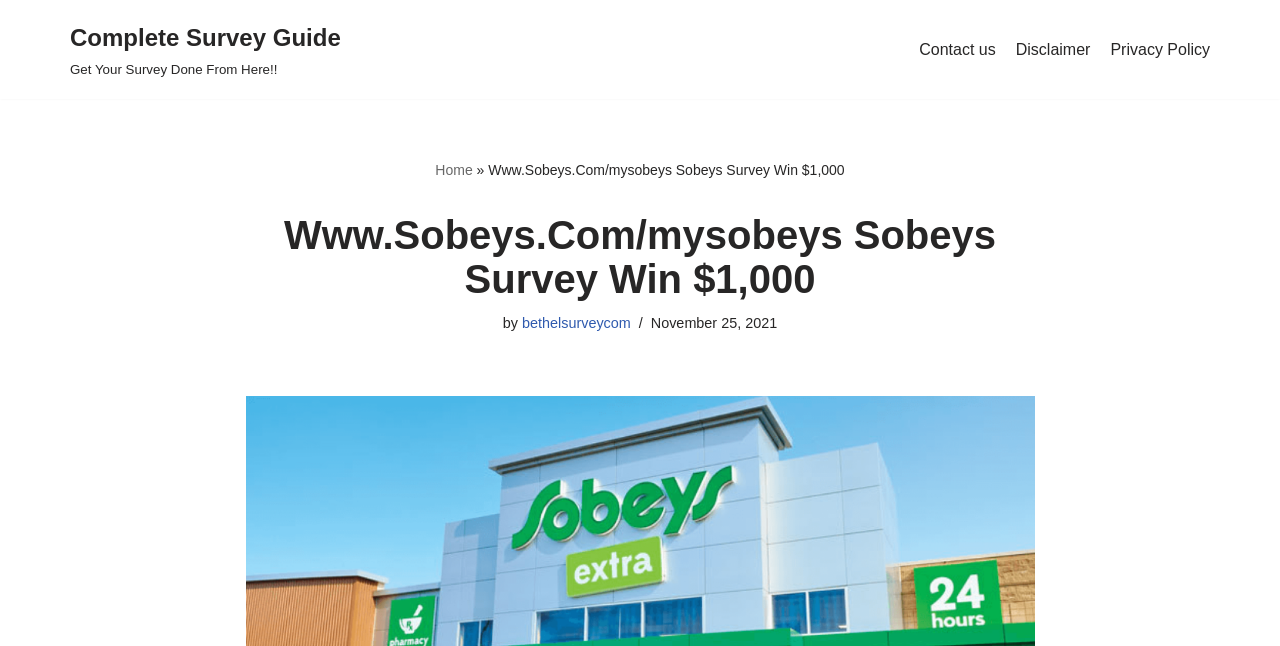What is the text of the first link on the webpage?
Analyze the screenshot and provide a detailed answer to the question.

The first link on the webpage has an OCR text of 'Skip to content', which is located at the top of the webpage with a bounding box of [0.0, 0.05, 0.023, 0.08].